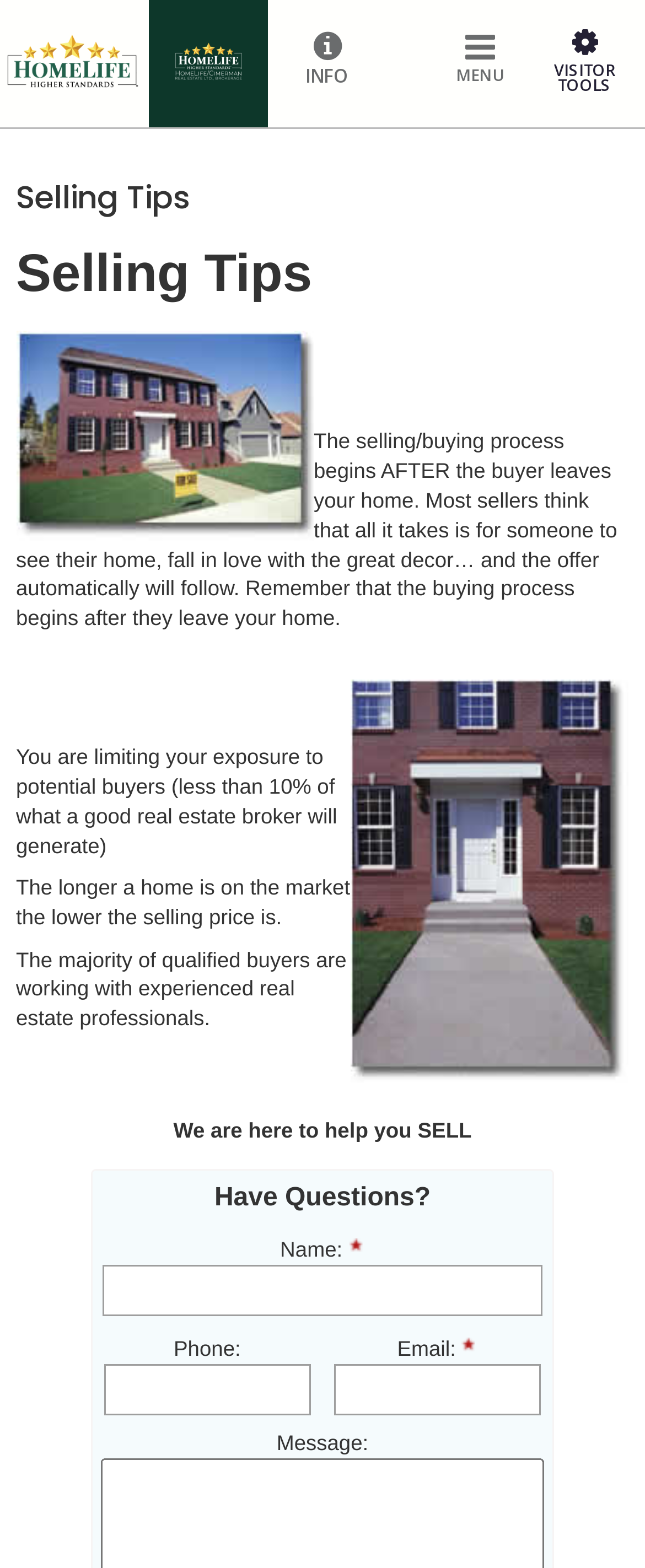Determine the bounding box coordinates for the area that should be clicked to carry out the following instruction: "Click Inessa Pritsker".

[0.232, 0.0, 0.416, 0.081]